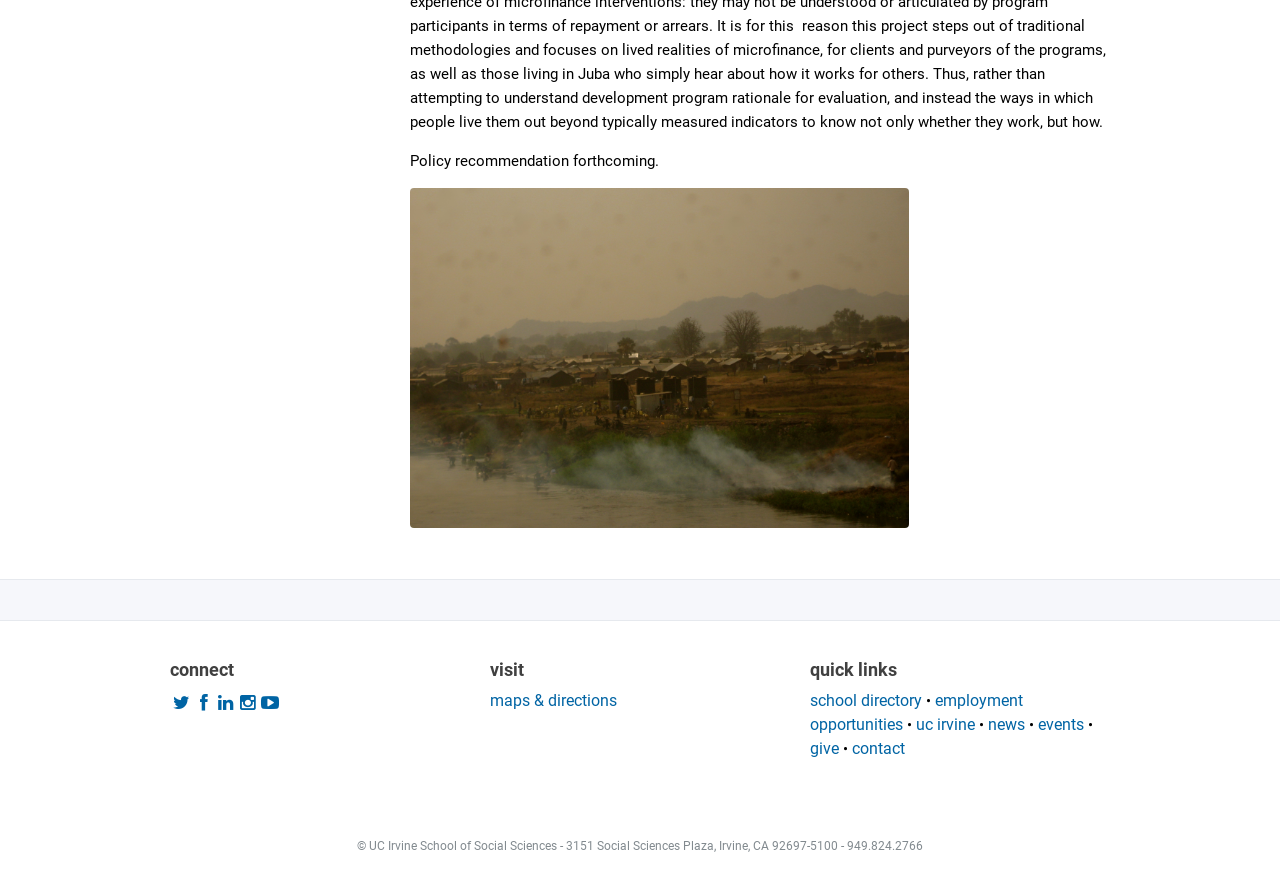Pinpoint the bounding box coordinates of the element that must be clicked to accomplish the following instruction: "go to school directory". The coordinates should be in the format of four float numbers between 0 and 1, i.e., [left, top, right, bottom].

[0.633, 0.787, 0.721, 0.809]